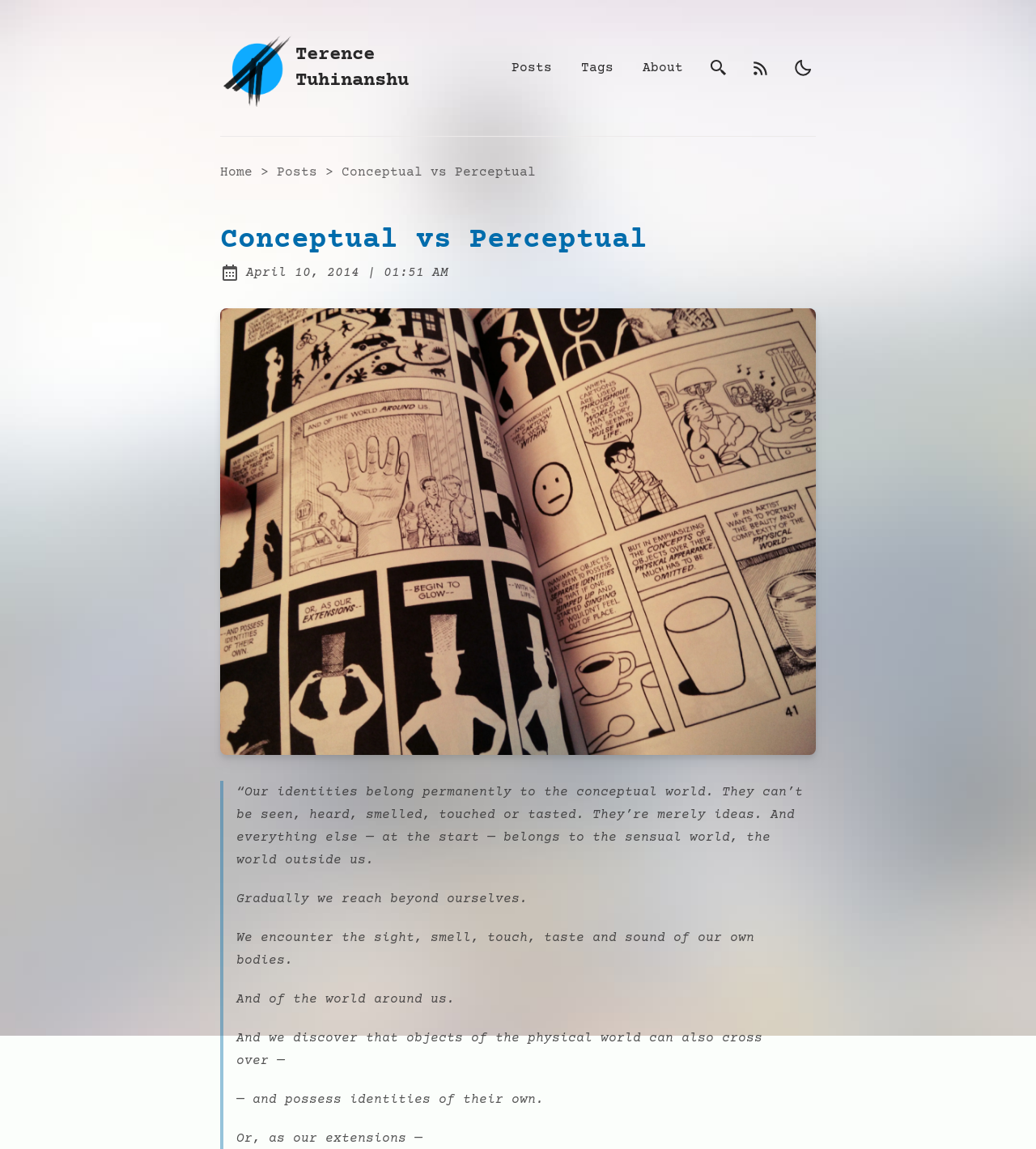Find the bounding box coordinates of the area that needs to be clicked in order to achieve the following instruction: "Click on the 'Christy McKenzie' link". The coordinates should be specified as four float numbers between 0 and 1, i.e., [left, top, right, bottom].

None